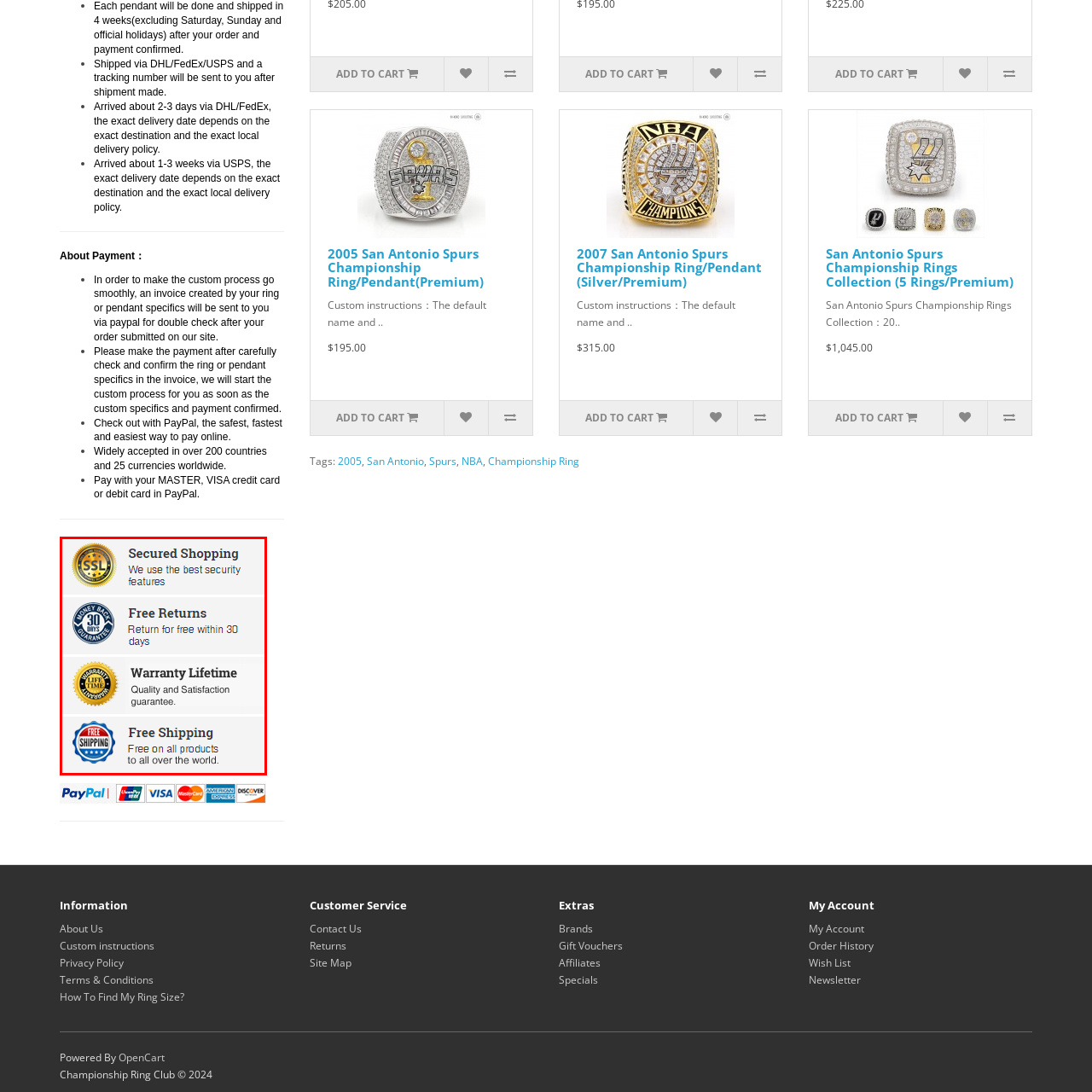What is guaranteed for a lifetime? Analyze the image within the red bounding box and give a one-word or short-phrase response.

Products